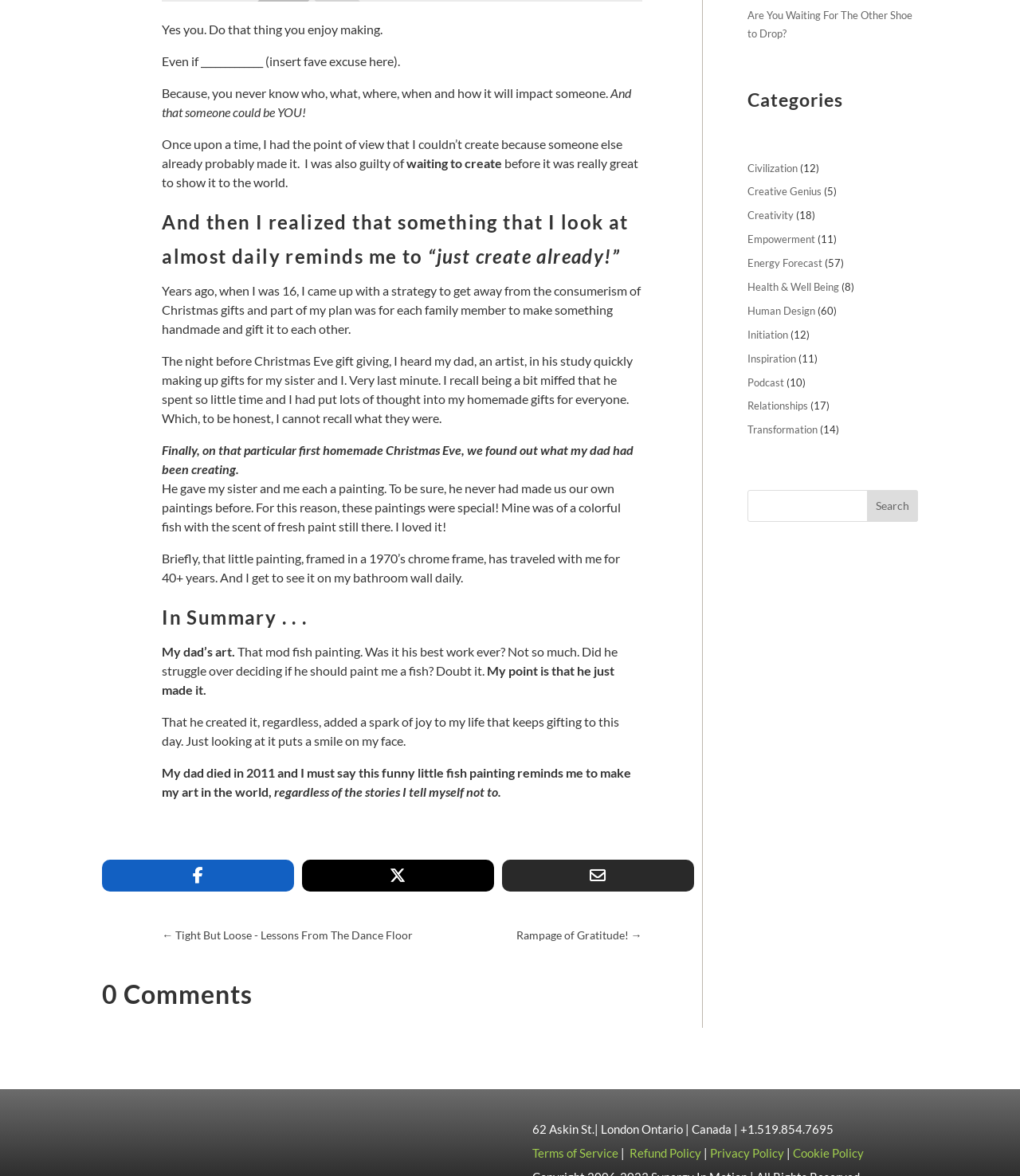Using the provided element description "parent_node: Search name="s"", determine the bounding box coordinates of the UI element.

[0.733, 0.416, 0.9, 0.443]